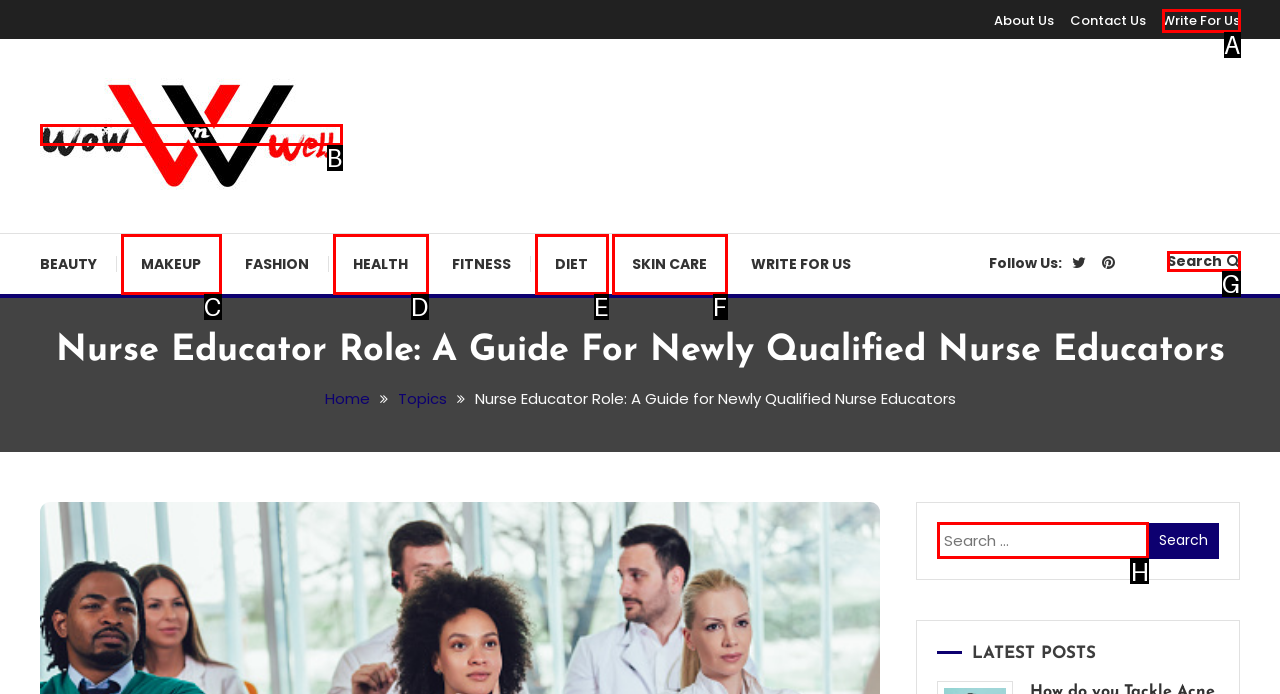From the choices provided, which HTML element best fits the description: Skin Care? Answer with the appropriate letter.

F